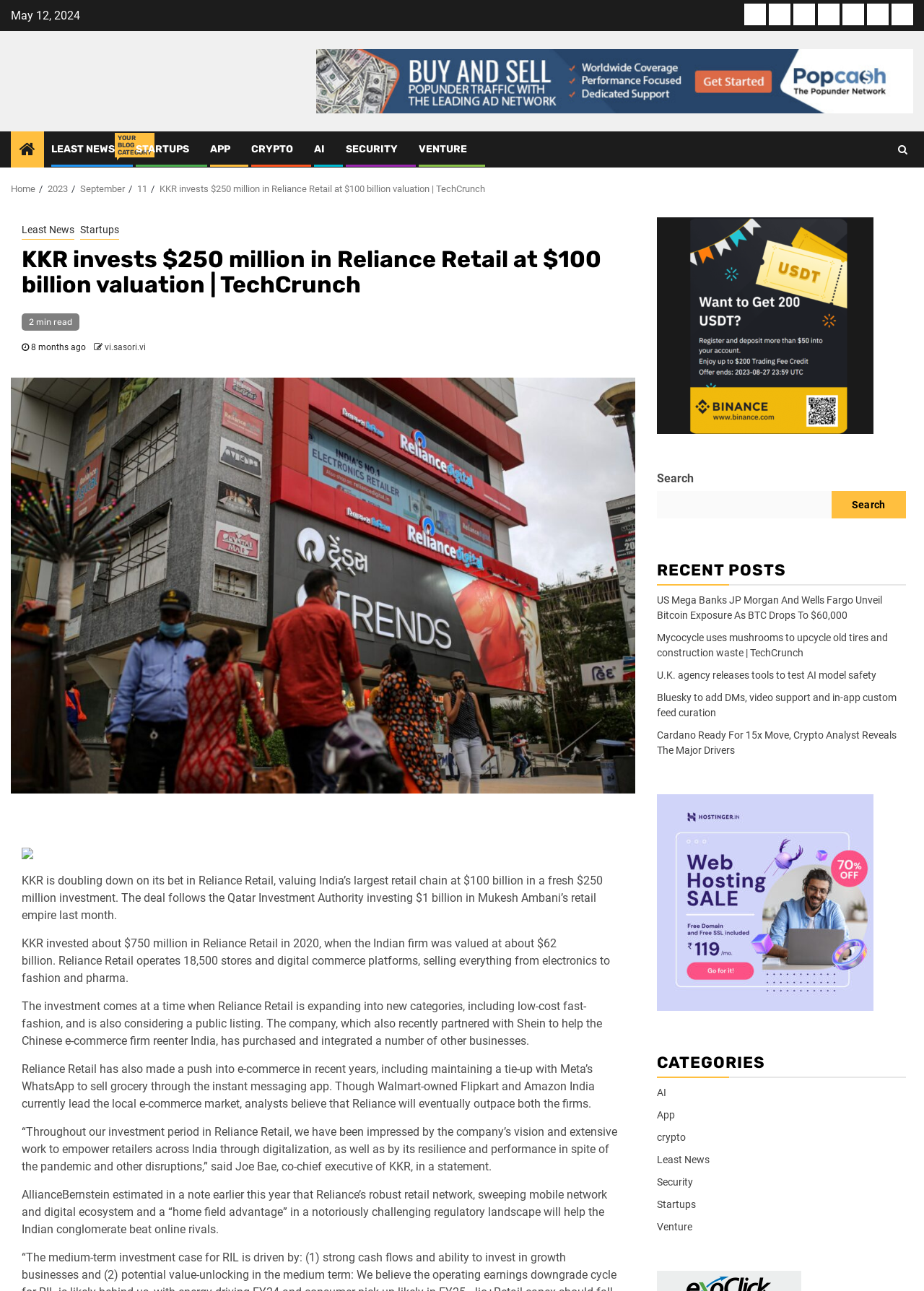Please identify the bounding box coordinates of the element that needs to be clicked to perform the following instruction: "Read the article 'KKR invests $250 million in Reliance Retail at $100 billion valuation'".

[0.173, 0.142, 0.525, 0.15]